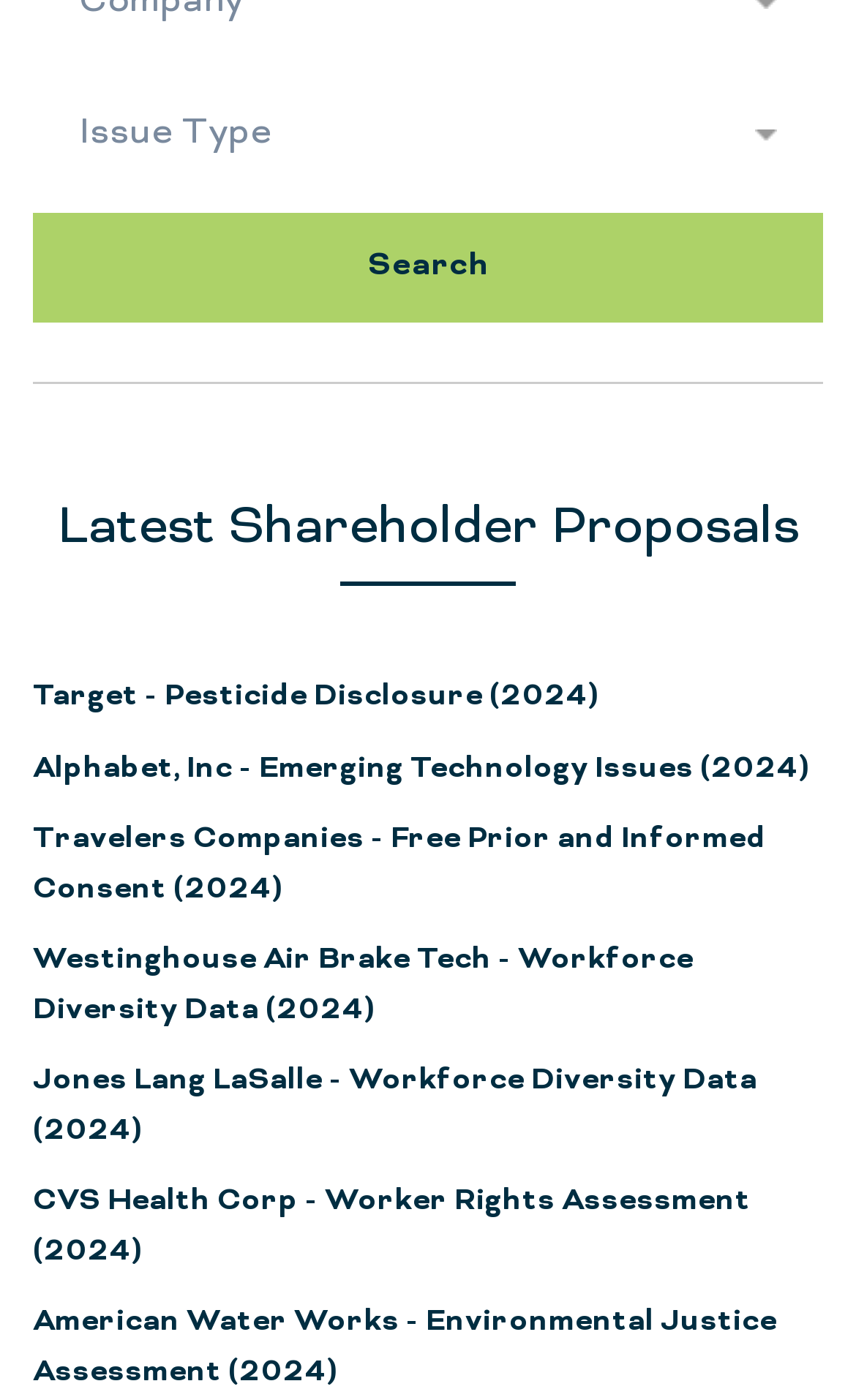Can you find the bounding box coordinates of the area I should click to execute the following instruction: "explore the Travelers Companies - Free Prior and Informed Consent proposal"?

[0.038, 0.587, 0.895, 0.65]